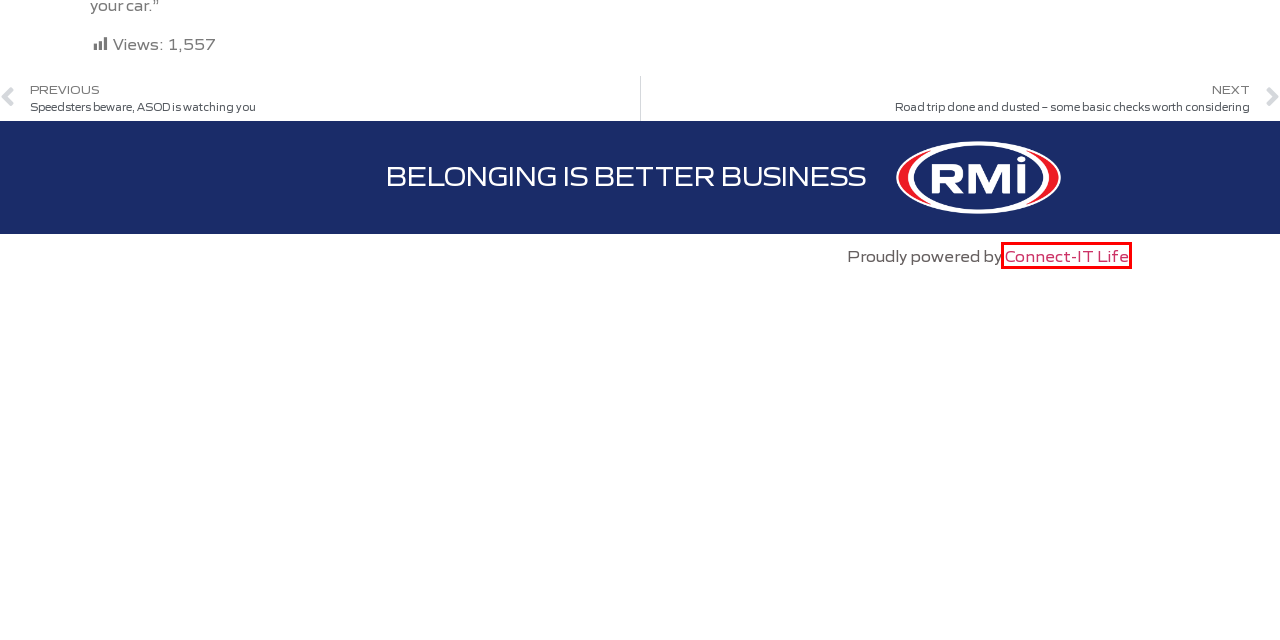Consider the screenshot of a webpage with a red bounding box and select the webpage description that best describes the new page that appears after clicking the element inside the red box. Here are the candidates:
A. Speedsters beware, ASOD is watching you - Retail Motor Industry Organisation
B. New Home - Retail Motor Industry Organisation
C. Road trip done and dusted – some basic checks worth considering - Retail Motor Industry Organisation
D. Connect-IT Life – People before systems
E. About the RMI - Retail Motor Industry Organisation
F. RMI Members – All Accredited RMI Members
G. The RMI Team - Retail Motor Industry Organisation
H. Contact Us - Retail Motor Industry Organisation

D